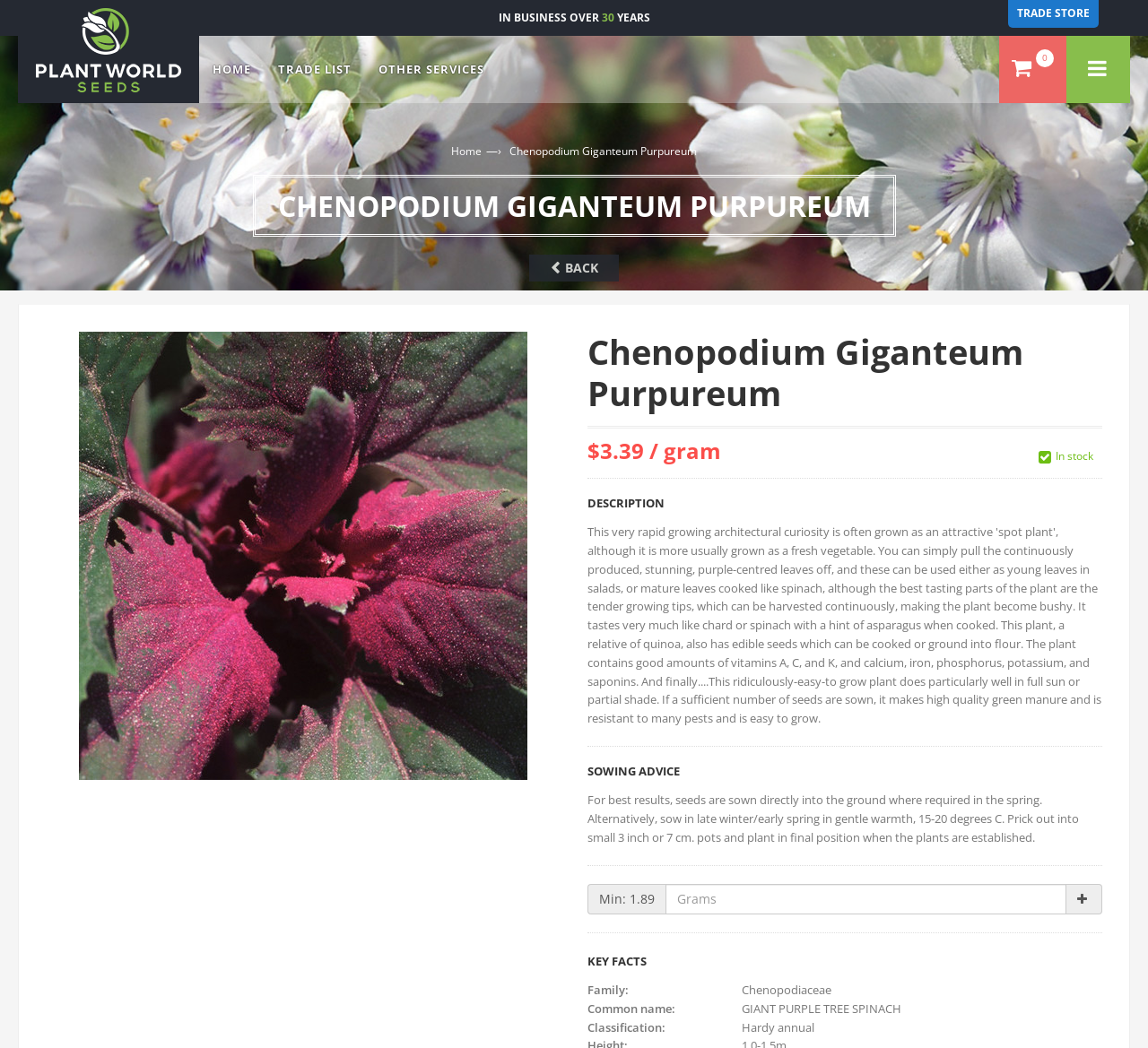Determine the bounding box coordinates for the area that needs to be clicked to fulfill this task: "Enter quantity in Grams". The coordinates must be given as four float numbers between 0 and 1, i.e., [left, top, right, bottom].

[0.58, 0.843, 0.929, 0.872]